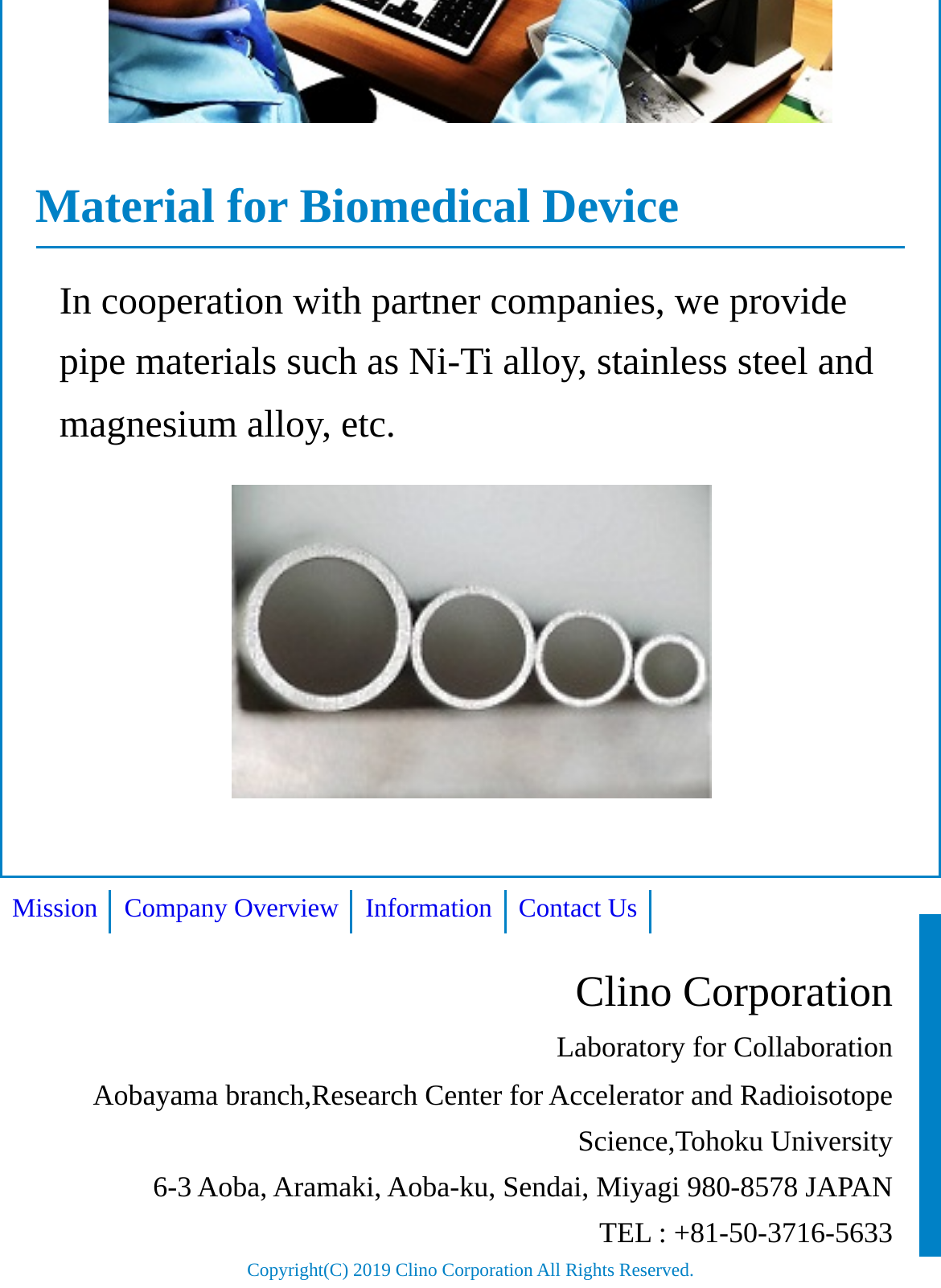Utilize the details in the image to give a detailed response to the question: What is the company's name?

The company's name is mentioned in the StaticText element 'Clino Corporation' which is located at the bottom of the webpage.